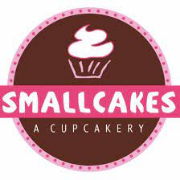What is the color of the brand name 'SMALLCAKES'?
Look at the image and construct a detailed response to the question.

The brand name 'SMALLCAKES' is prominently displayed in bold, playful white letters, which creates a cheerful and inviting aesthetic.